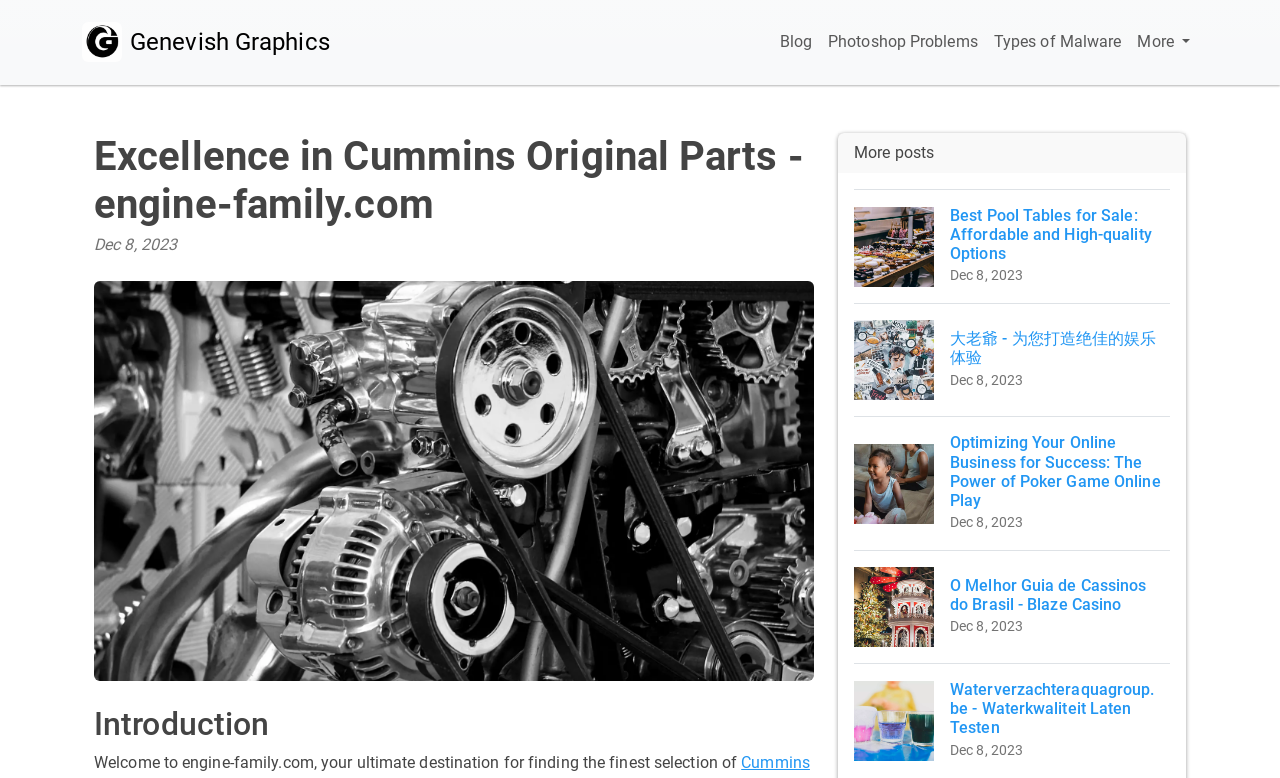What type of content does the website provide?
Analyze the image and provide a thorough answer to the question.

The website provides blog posts on various topics, including pool tables, online business, casinos, and water quality testing, as evidenced by the headings and images of the blog post links.